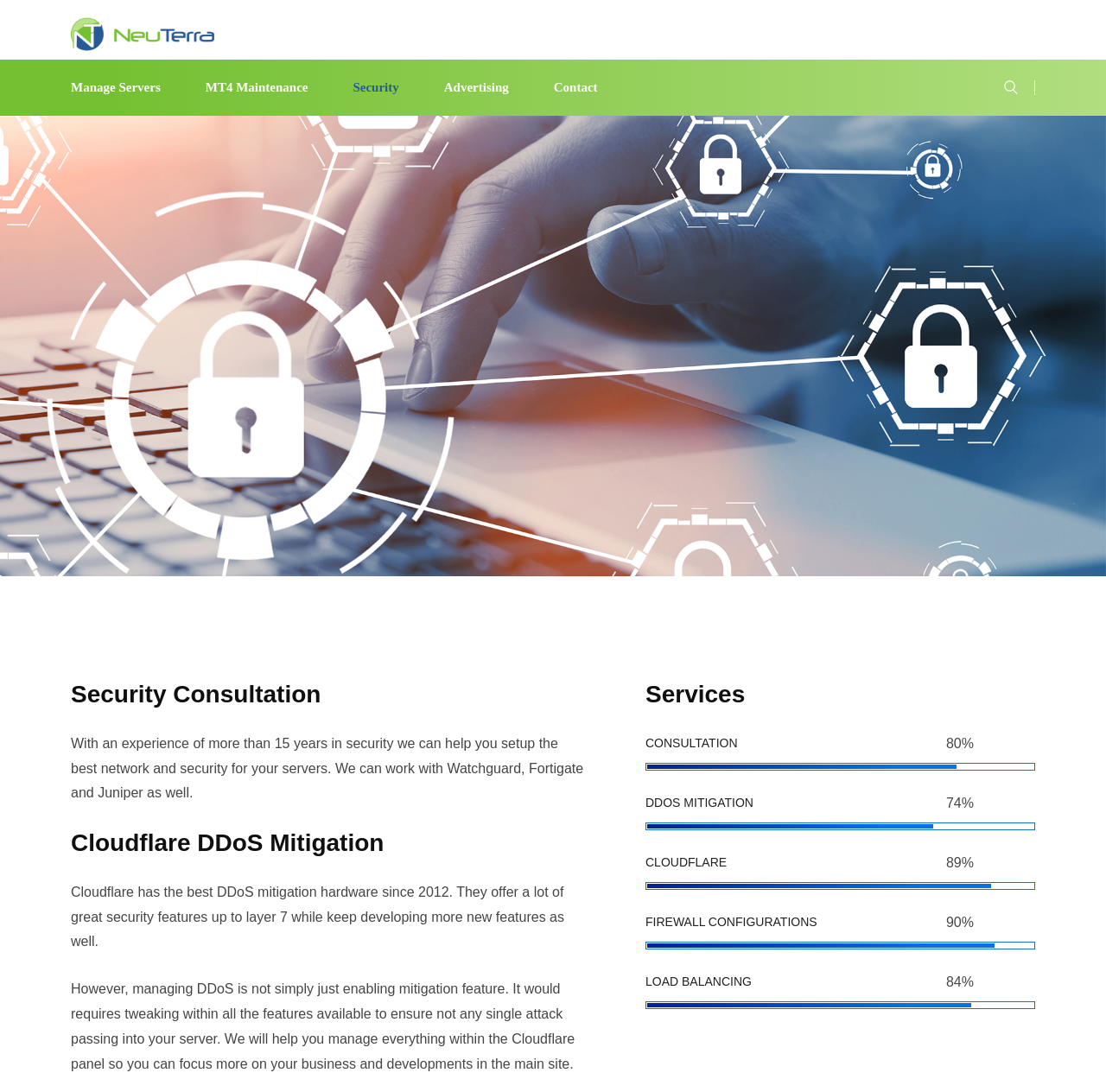Predict the bounding box of the UI element based on this description: "MT4 Maintenance".

[0.186, 0.054, 0.278, 0.106]